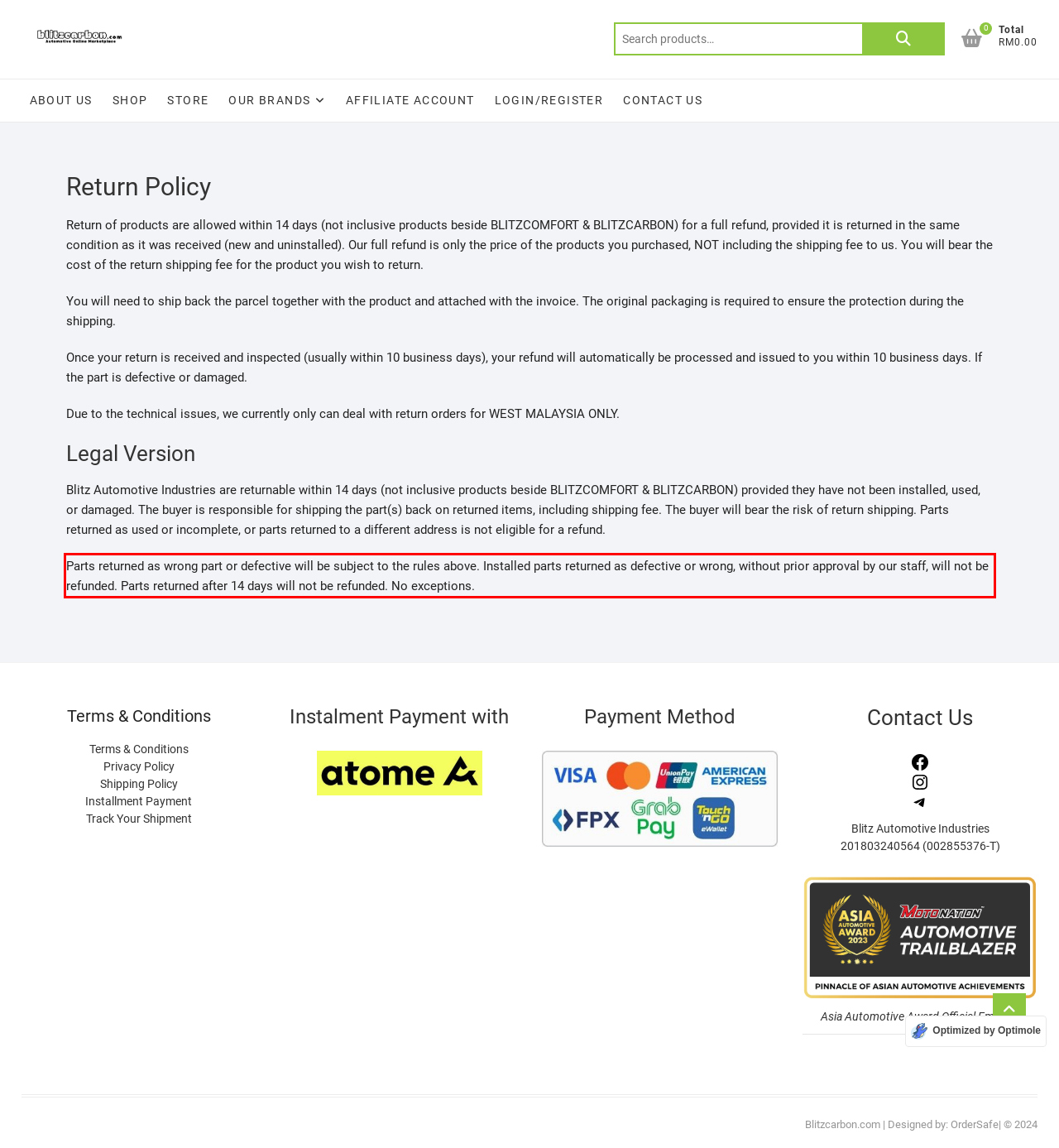Please analyze the provided webpage screenshot and perform OCR to extract the text content from the red rectangle bounding box.

Parts returned as wrong part or defective will be subject to the rules above. Installed parts returned as defective or wrong, without prior approval by our staff, will not be refunded. Parts returned after 14 days will not be refunded. No exceptions.